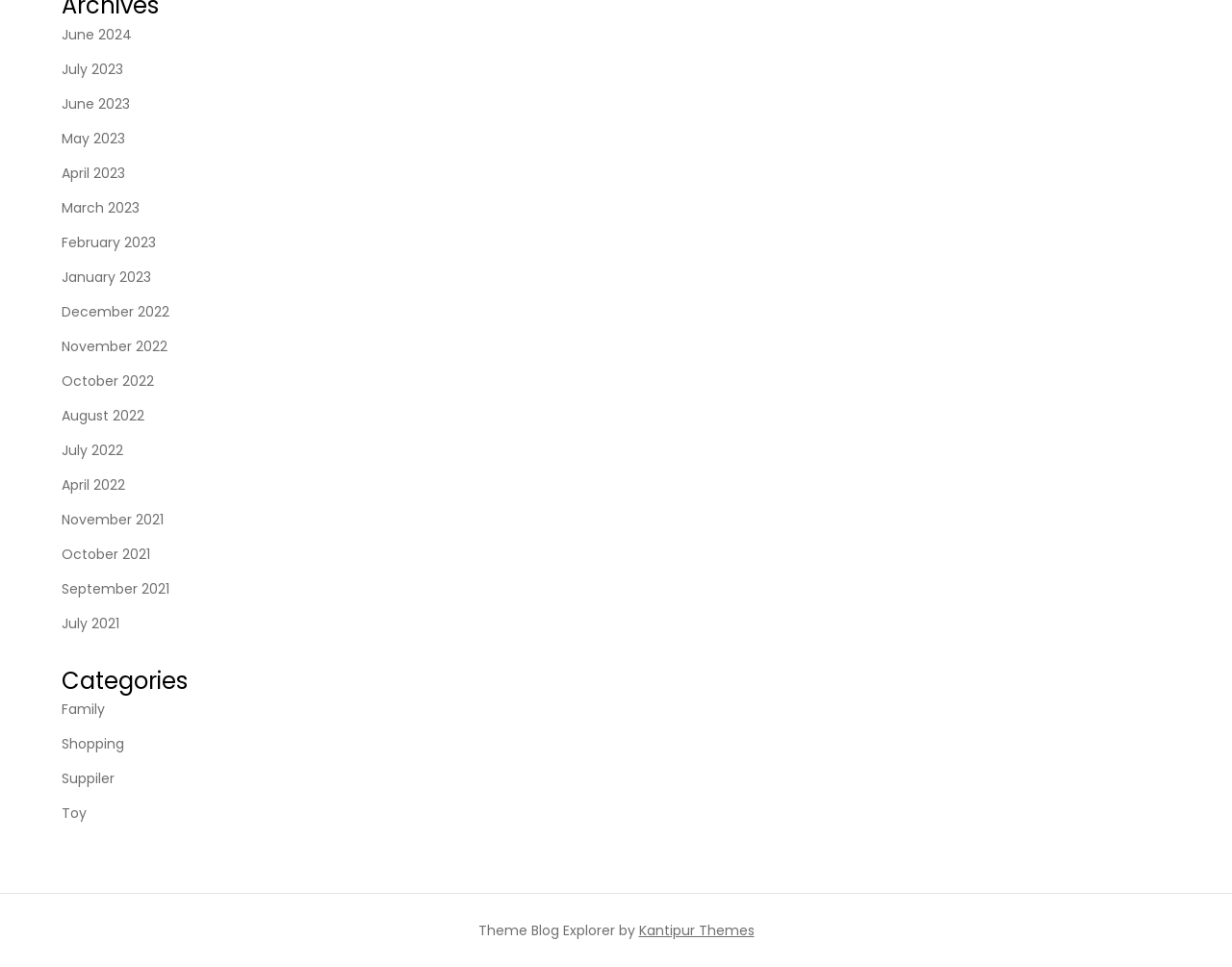What is the theme of the blog explorer?
Based on the image, give a one-word or short phrase answer.

Theme Blog Explorer